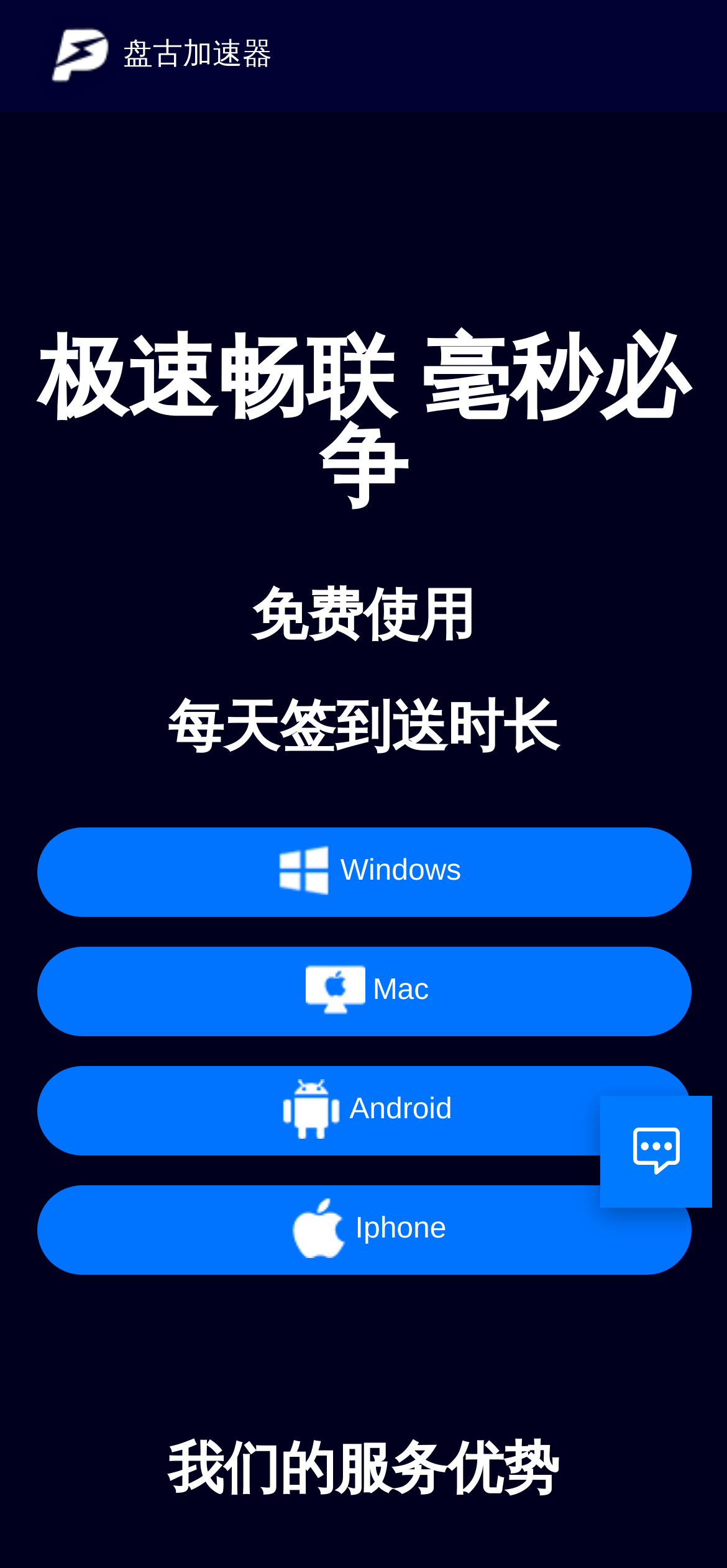What is the main purpose of this website?
Could you answer the question in a detailed manner, providing as much information as possible?

Based on the headings and links on the webpage, it appears that this website is an accelerator service, allowing users to download and install the accelerator on different platforms such as Windows, Mac, Android, and iPhone.